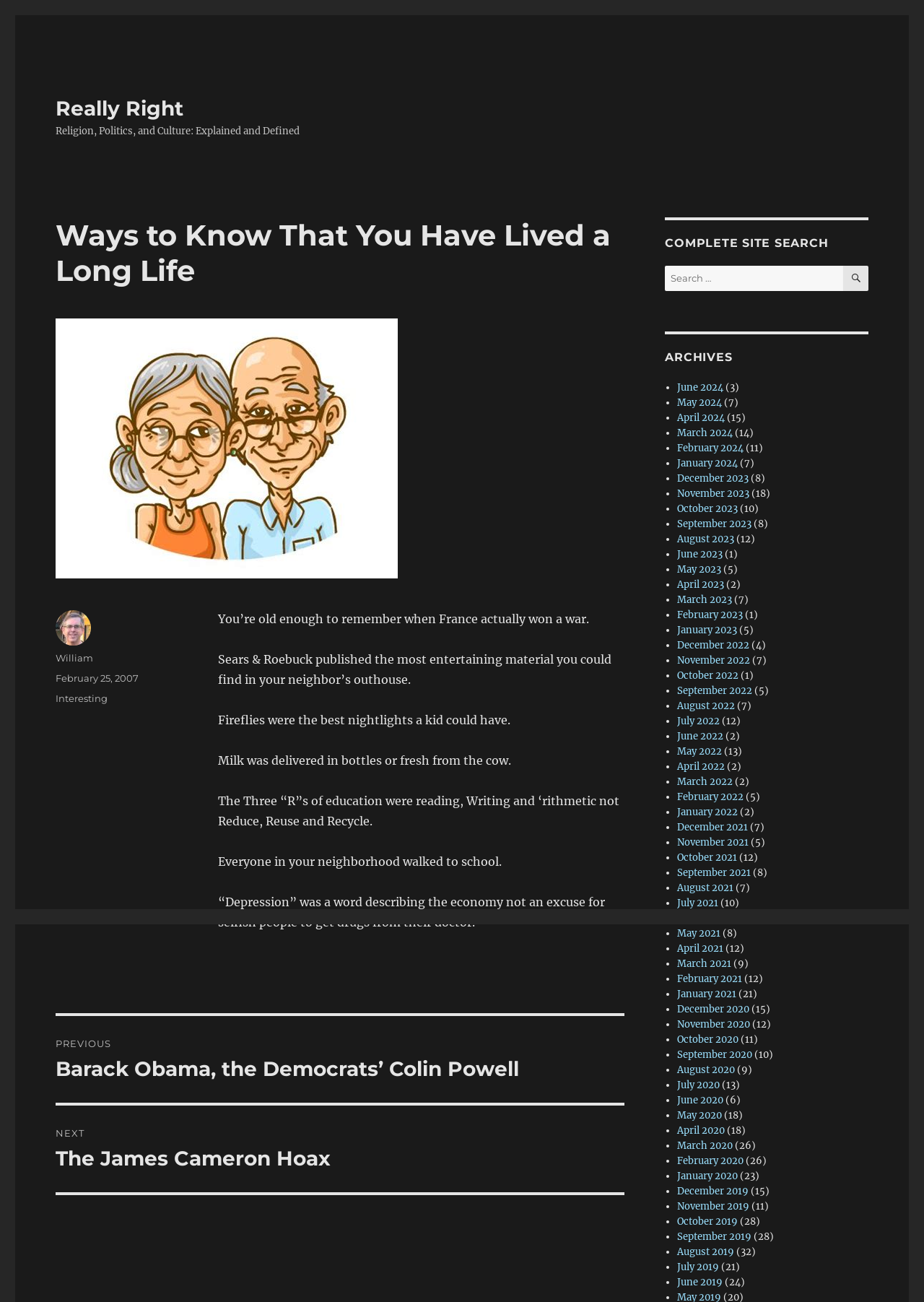Provide the bounding box coordinates of the section that needs to be clicked to accomplish the following instruction: "View posts from June 2024."

[0.733, 0.293, 0.783, 0.302]